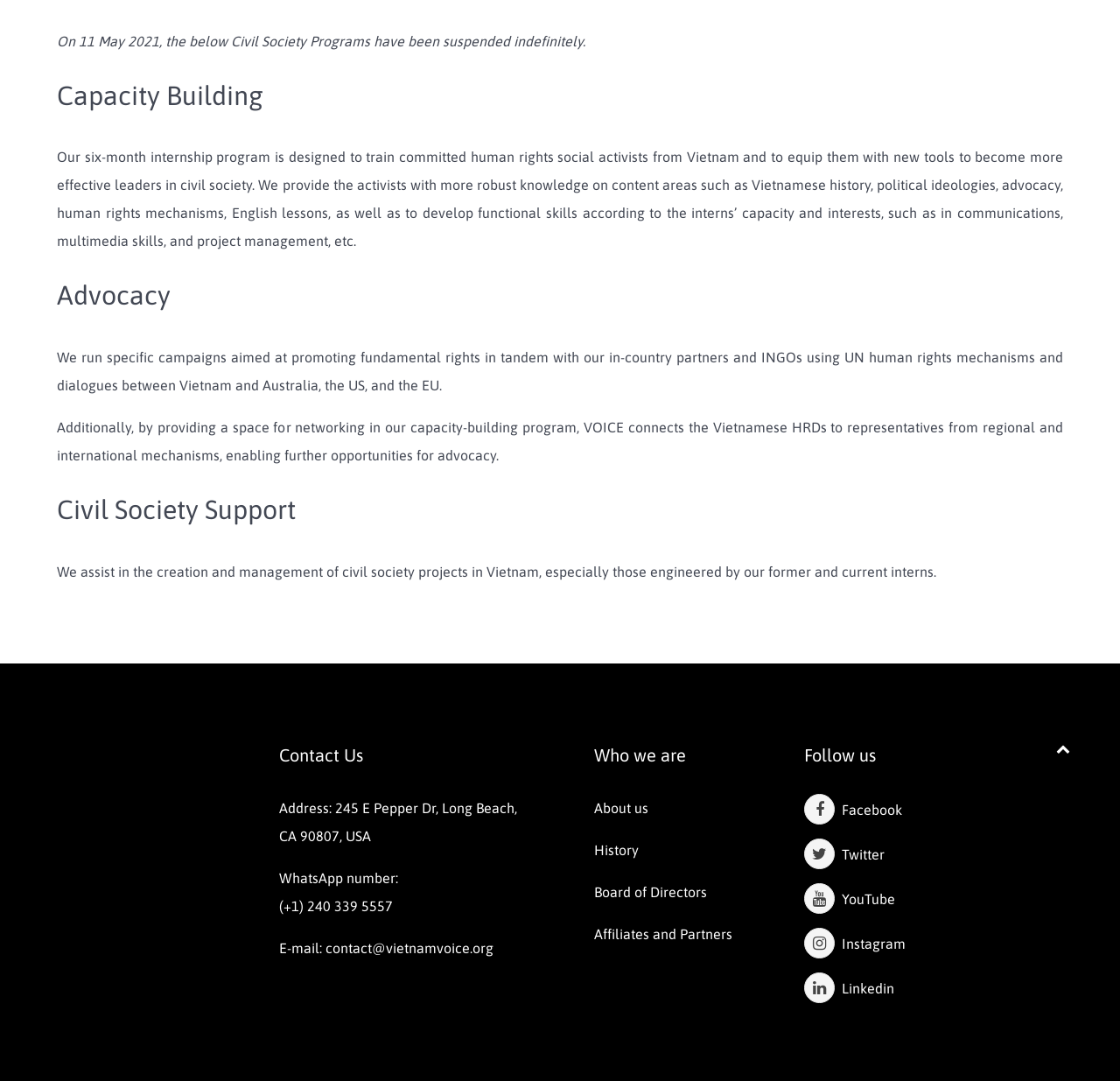Can you specify the bounding box coordinates for the region that should be clicked to fulfill this instruction: "Click the 'SHARES' button".

None